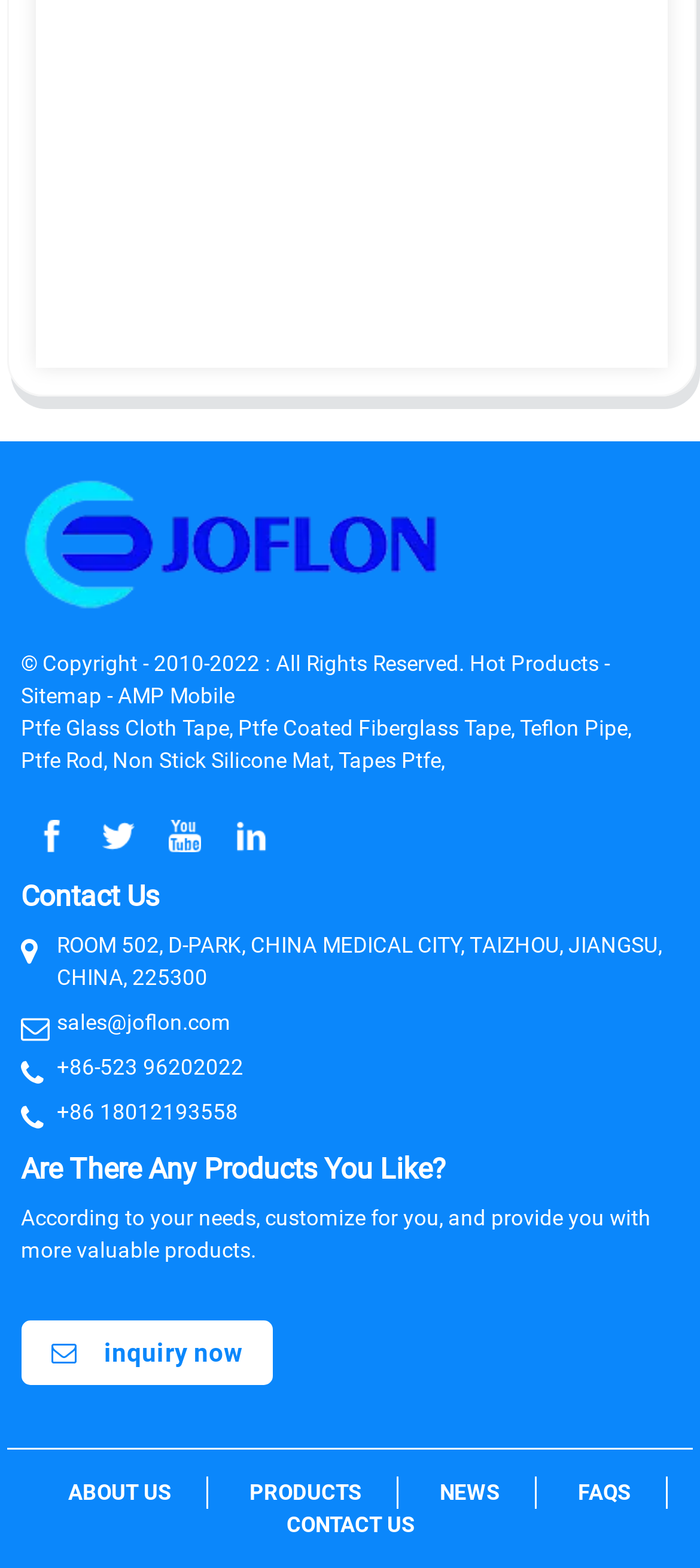Please specify the bounding box coordinates of the area that should be clicked to accomplish the following instruction: "Inquire now". The coordinates should consist of four float numbers between 0 and 1, i.e., [left, top, right, bottom].

[0.03, 0.842, 0.39, 0.883]